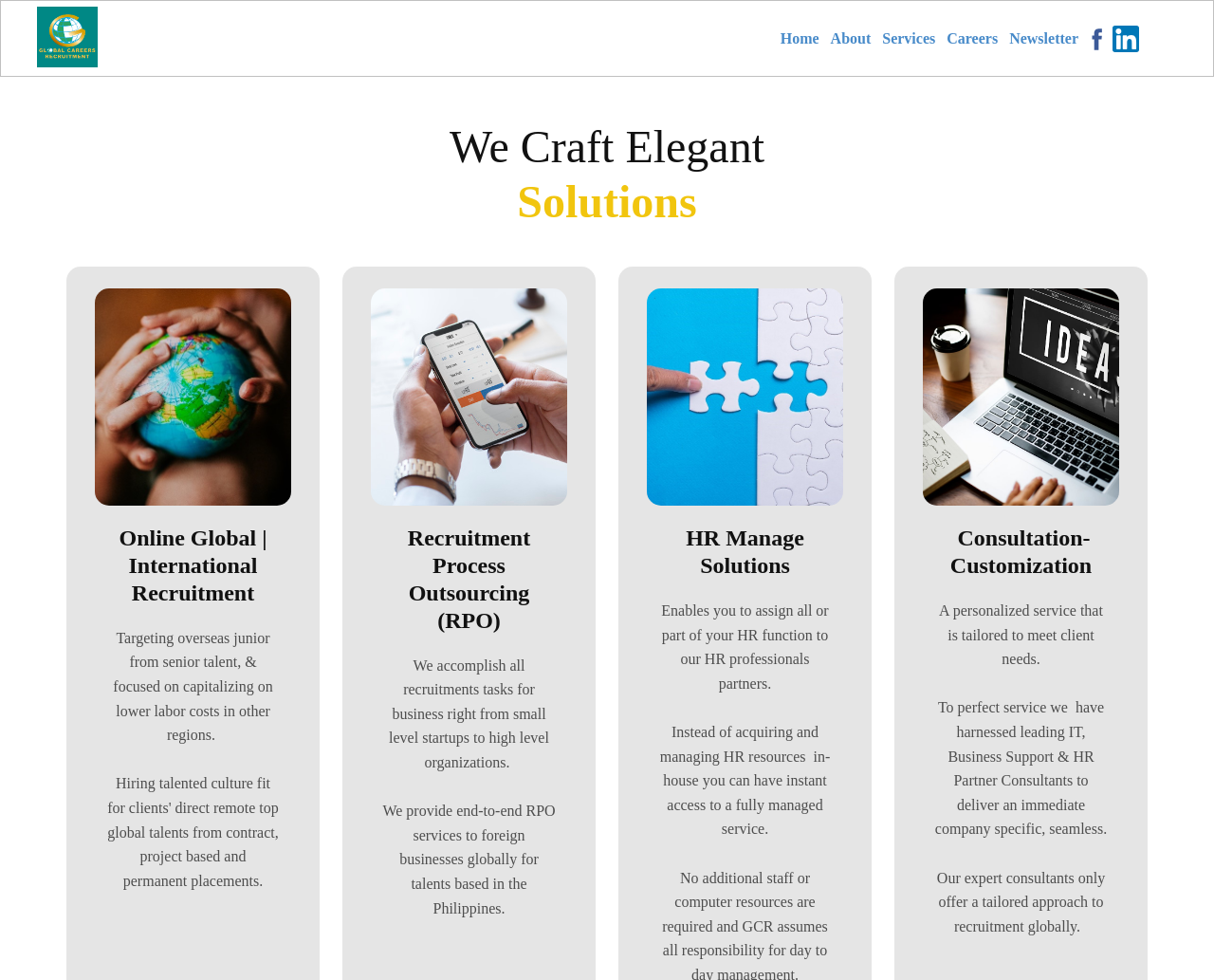What is the company's goal in recruitment?
Please ensure your answer to the question is detailed and covers all necessary aspects.

The company's goal in recruitment is to craft elegant solutions, as evident from the heading 'We Craft Elegant Solutions' and the overall tone of the webpage.